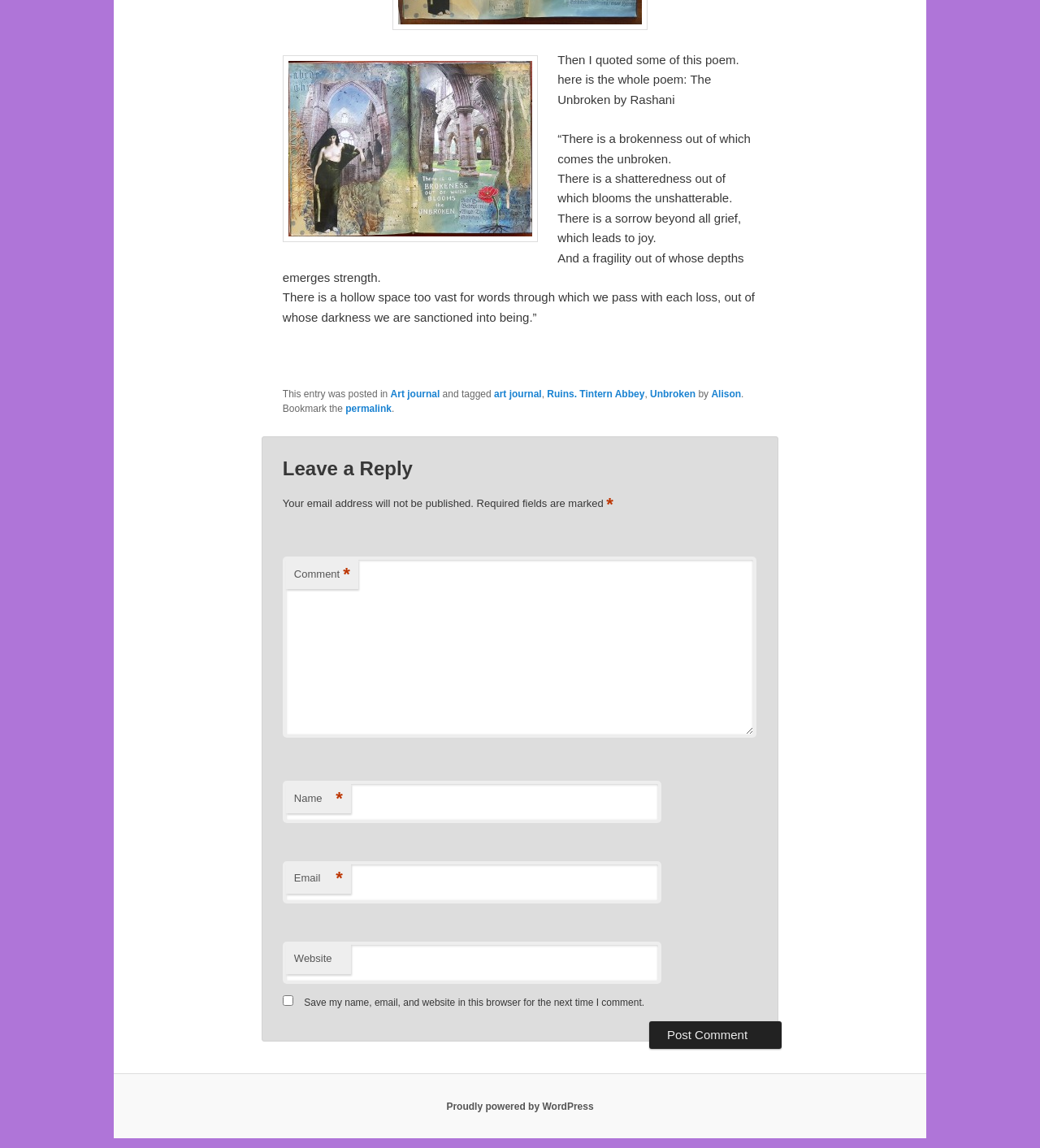Specify the bounding box coordinates of the element's area that should be clicked to execute the given instruction: "Enter your name". The coordinates should be four float numbers between 0 and 1, i.e., [left, top, right, bottom].

[0.272, 0.68, 0.636, 0.717]